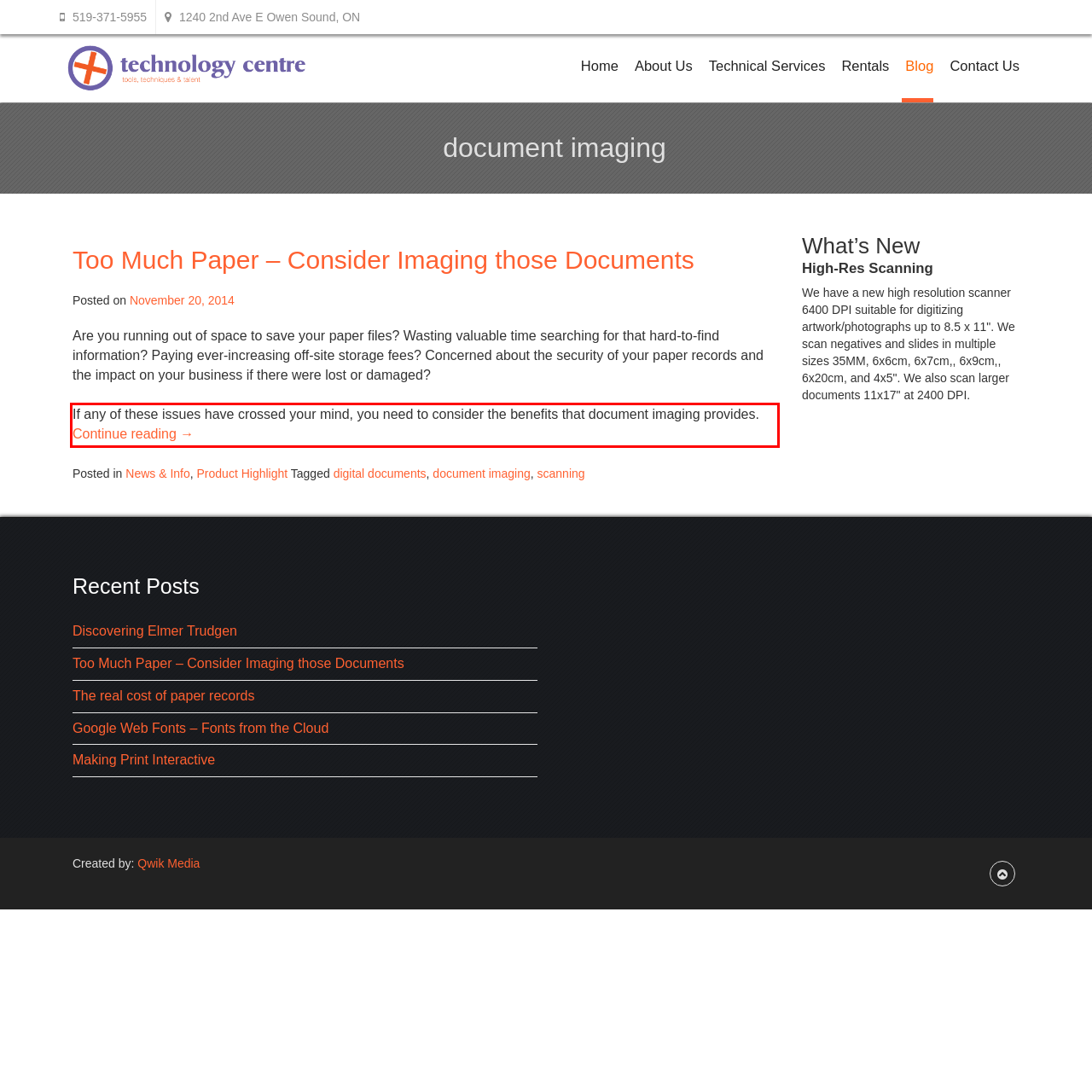Please identify and extract the text from the UI element that is surrounded by a red bounding box in the provided webpage screenshot.

If any of these issues have crossed your mind, you need to consider the benefits that document imaging provides. Continue reading →